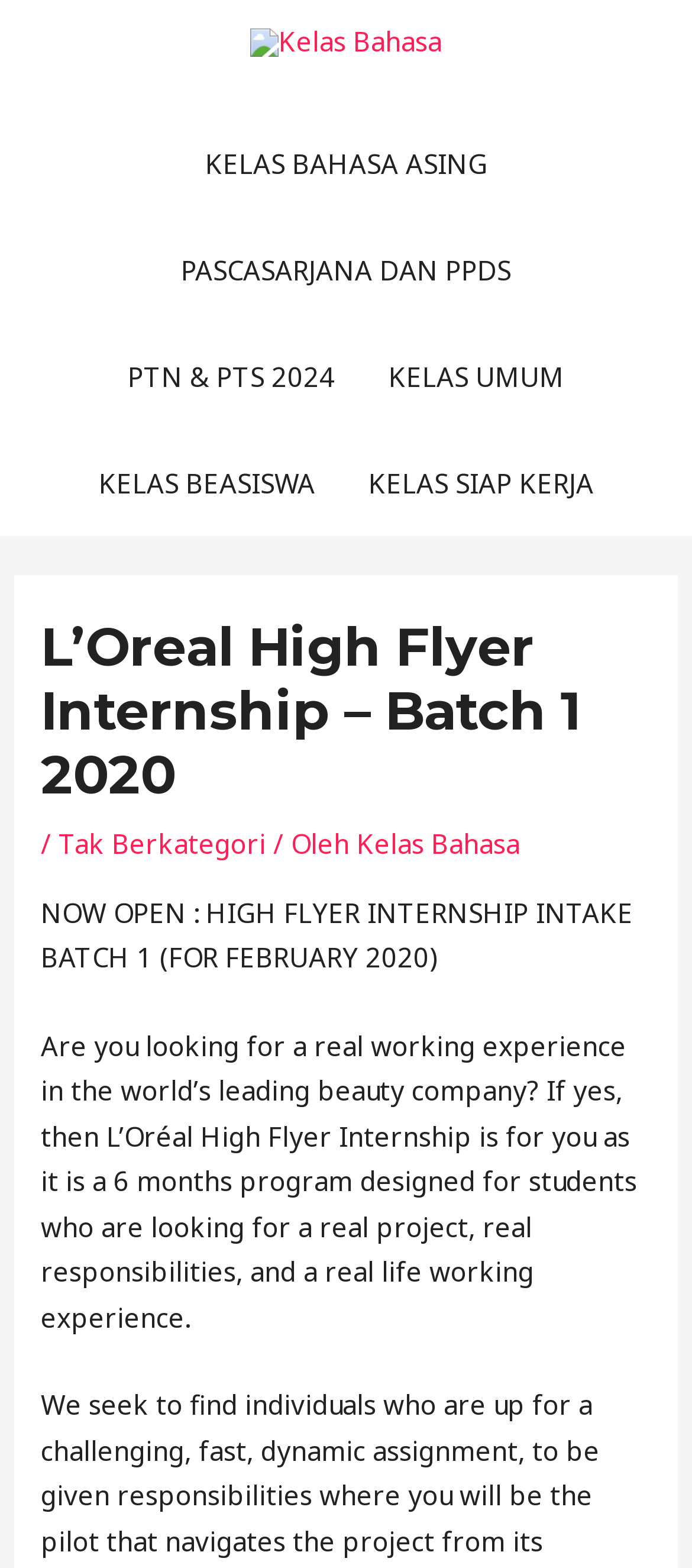Use a single word or phrase to answer the question: How many months is the internship program designed for?

6 months